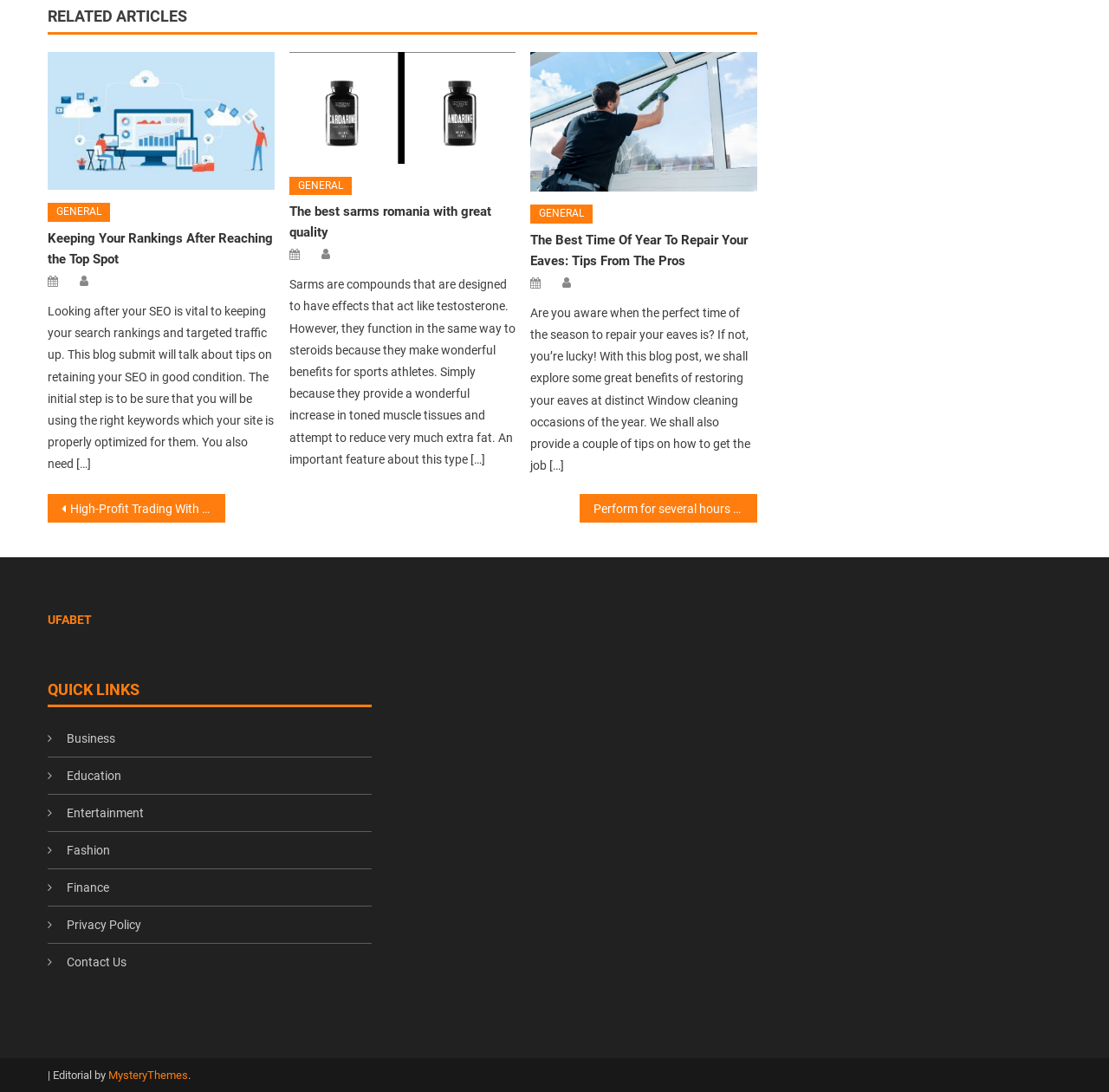Please specify the coordinates of the bounding box for the element that should be clicked to carry out this instruction: "Explore 'The Best Time Of Year To Repair Your Eaves: Tips From The Pros'". The coordinates must be four float numbers between 0 and 1, formatted as [left, top, right, bottom].

[0.478, 0.047, 0.683, 0.175]